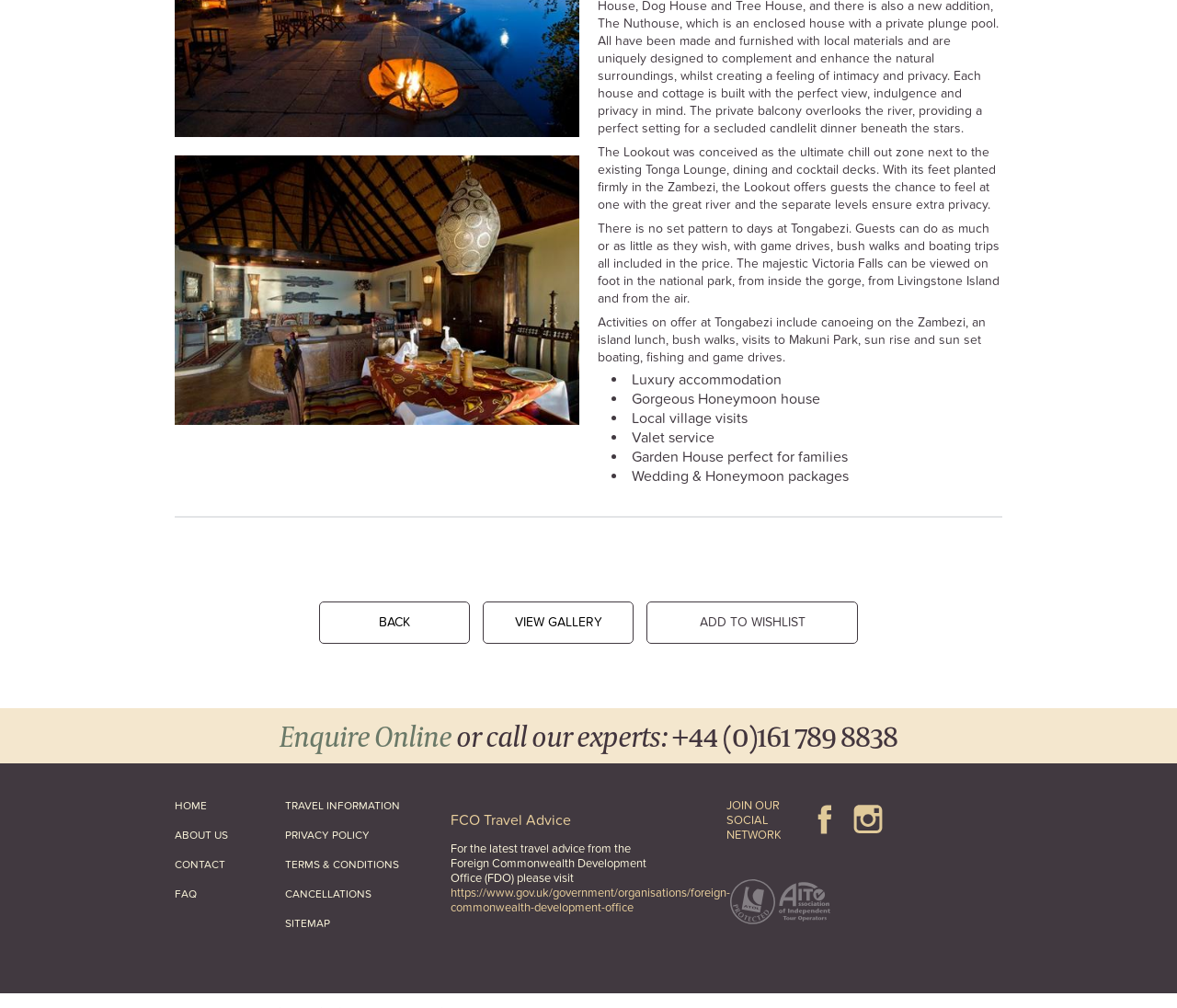What is the name of the lodge?
Using the image as a reference, deliver a detailed and thorough answer to the question.

The name of the lodge is mentioned in the image description at the top of the page, which says 'Tongabezi'.